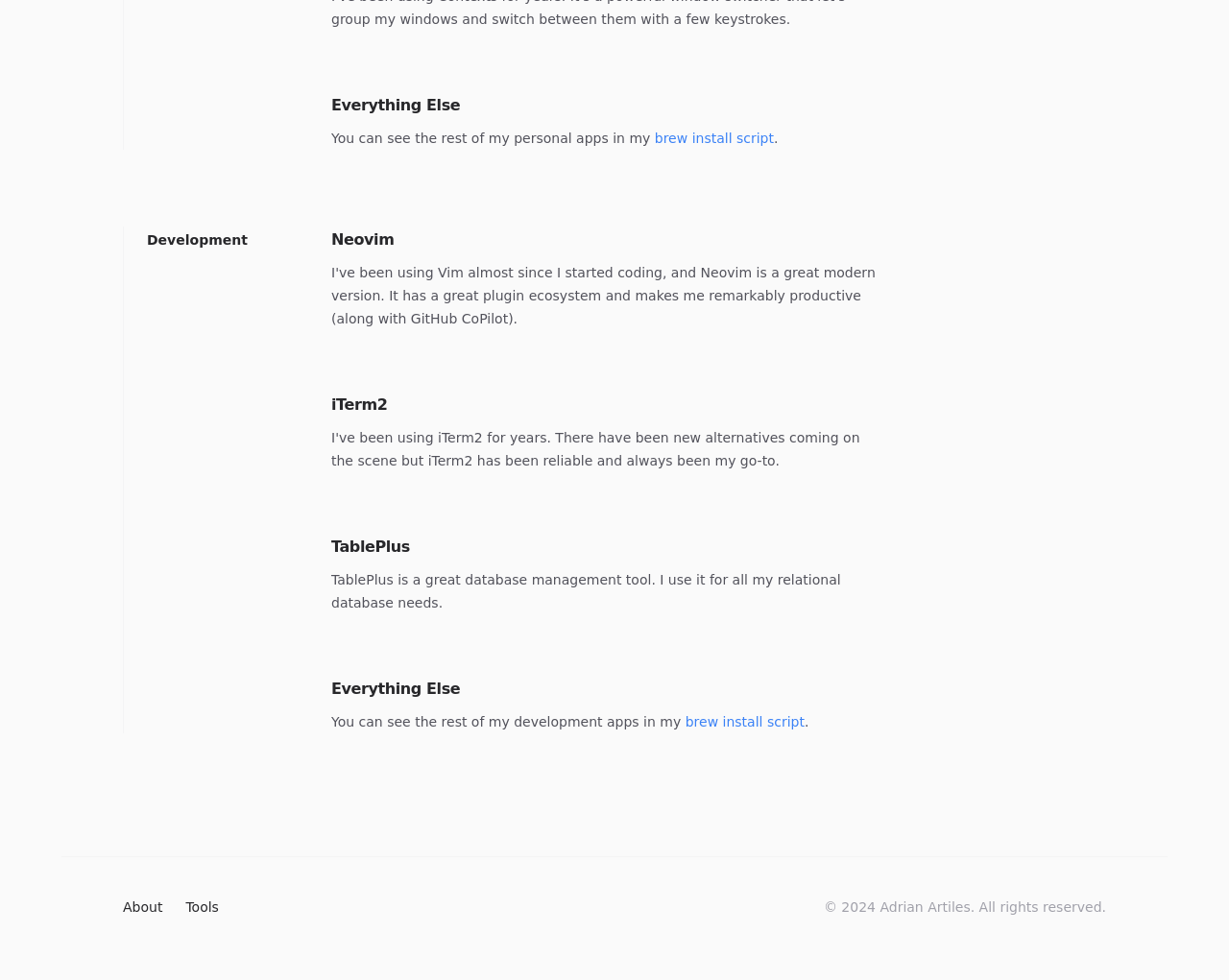Given the webpage screenshot, identify the bounding box of the UI element that matches this description: "brew install script".

[0.533, 0.133, 0.63, 0.149]